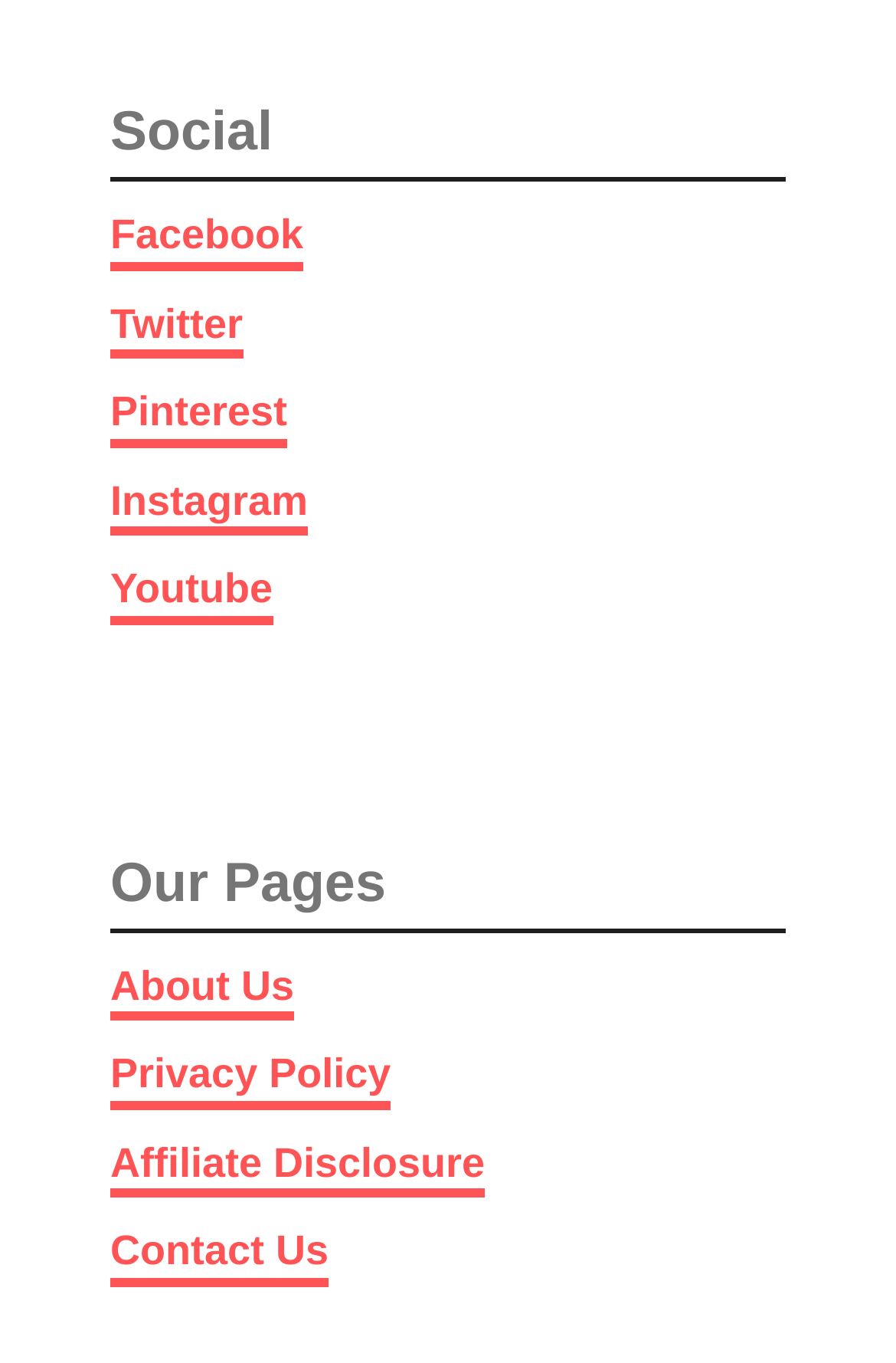Give a succinct answer to this question in a single word or phrase: 
How many links are there under 'Our Pages'?

4